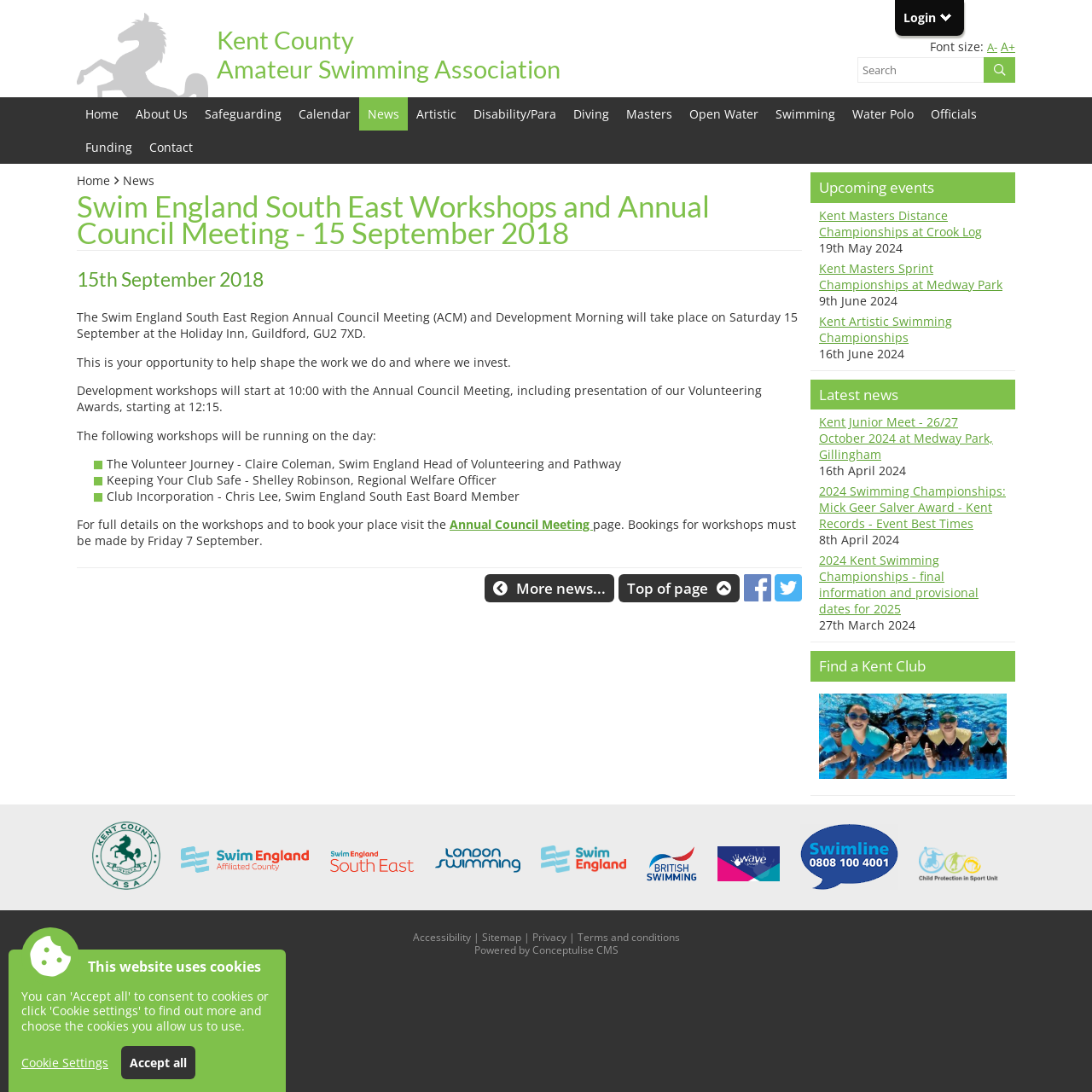Determine the bounding box coordinates for the region that must be clicked to execute the following instruction: "Search for something".

[0.785, 0.052, 0.901, 0.076]